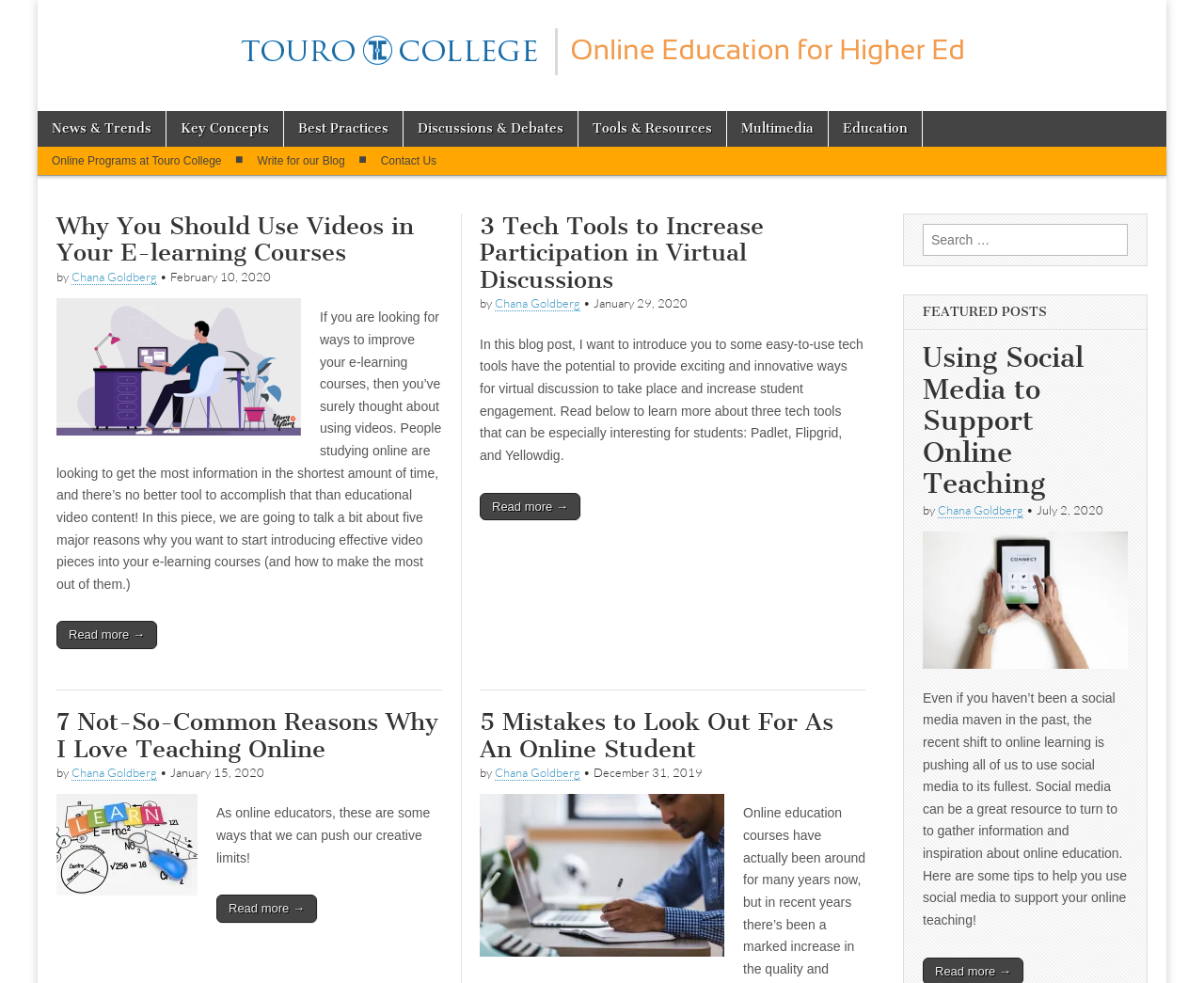Who wrote the second article?
Could you answer the question in a detailed manner, providing as much information as possible?

I found the answer by looking at the second article on the webpage. The author's name is mentioned below the heading of the article, and it says 'by Chana Goldberg'. Therefore, the author of the second article is Chana Goldberg.